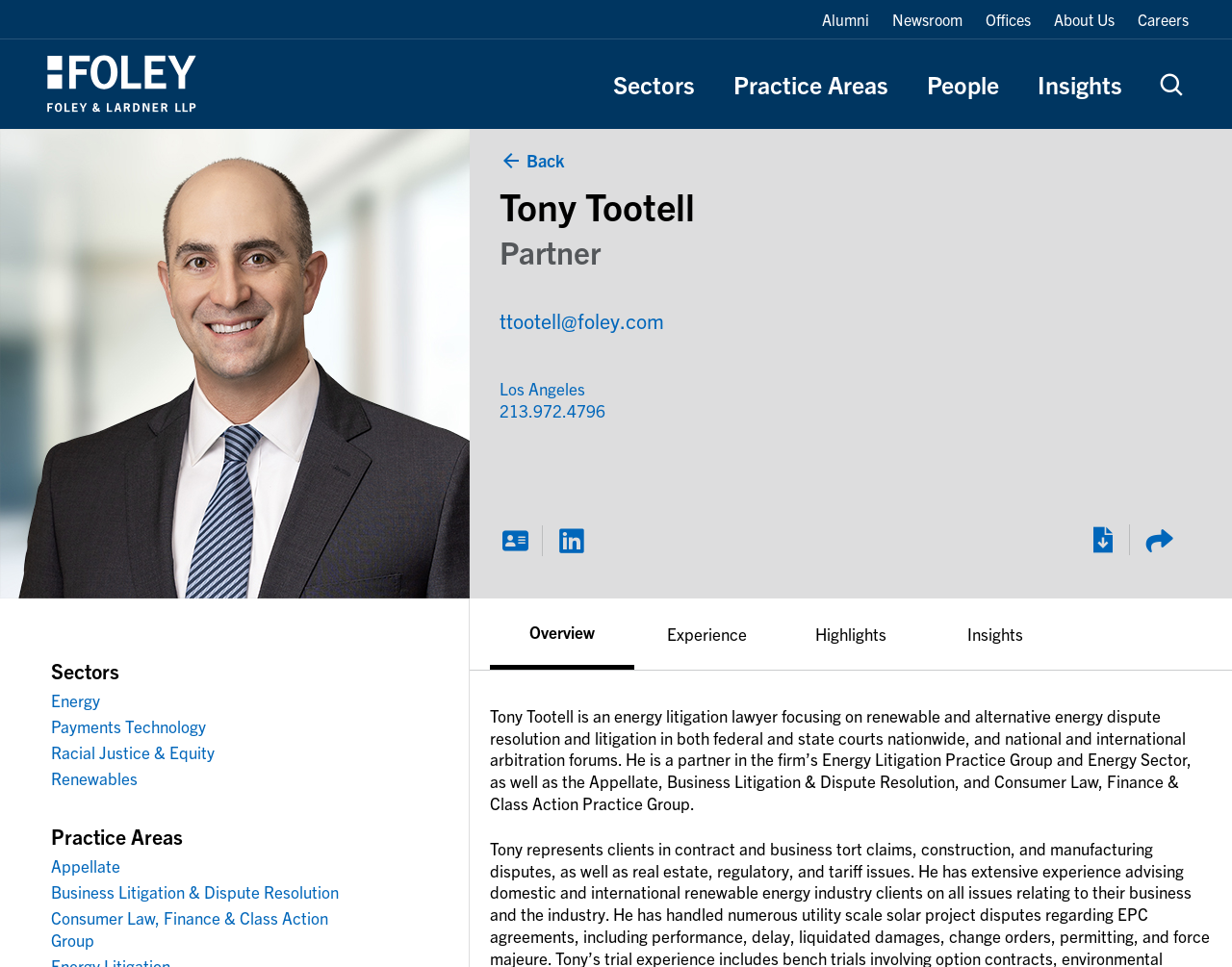What is the name of the law firm Tony Tootell works for?
Refer to the image and provide a concise answer in one word or phrase.

Foley and Lardner